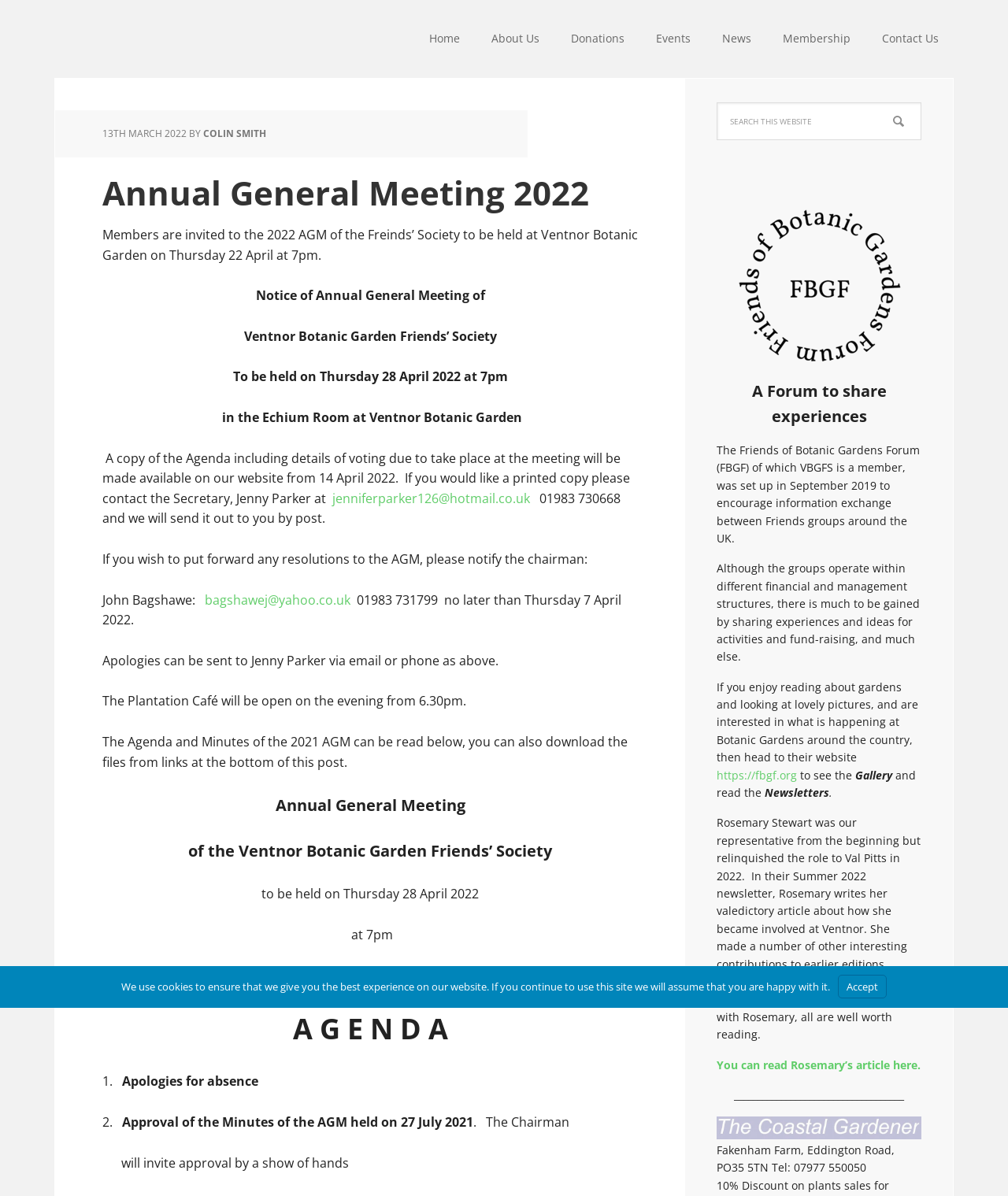Identify the main heading of the webpage and provide its text content.

Annual General Meeting 2022